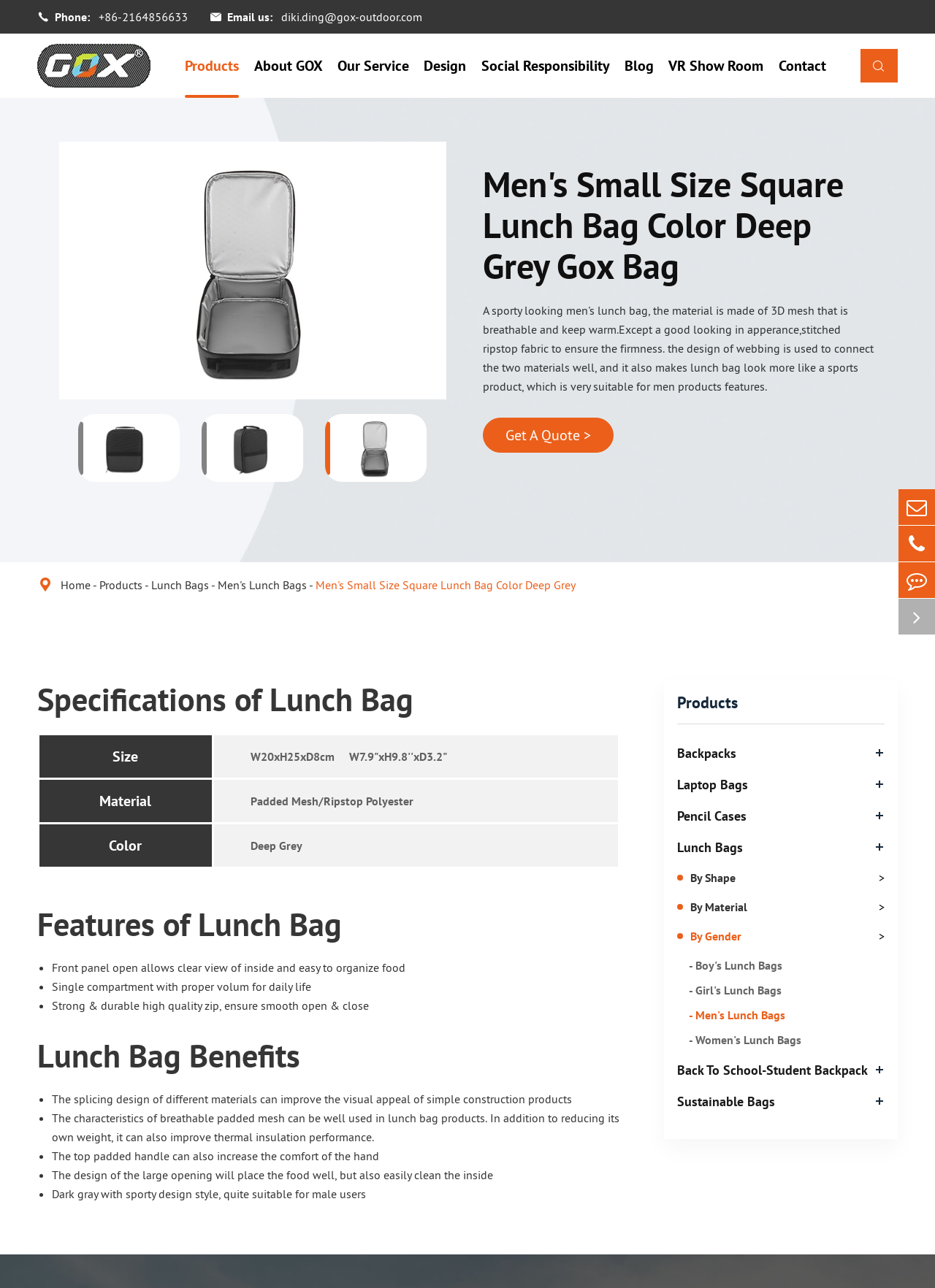Please identify the bounding box coordinates of the element on the webpage that should be clicked to follow this instruction: "Click the 'Get A Quote' button". The bounding box coordinates should be given as four float numbers between 0 and 1, formatted as [left, top, right, bottom].

[0.54, 0.33, 0.632, 0.345]